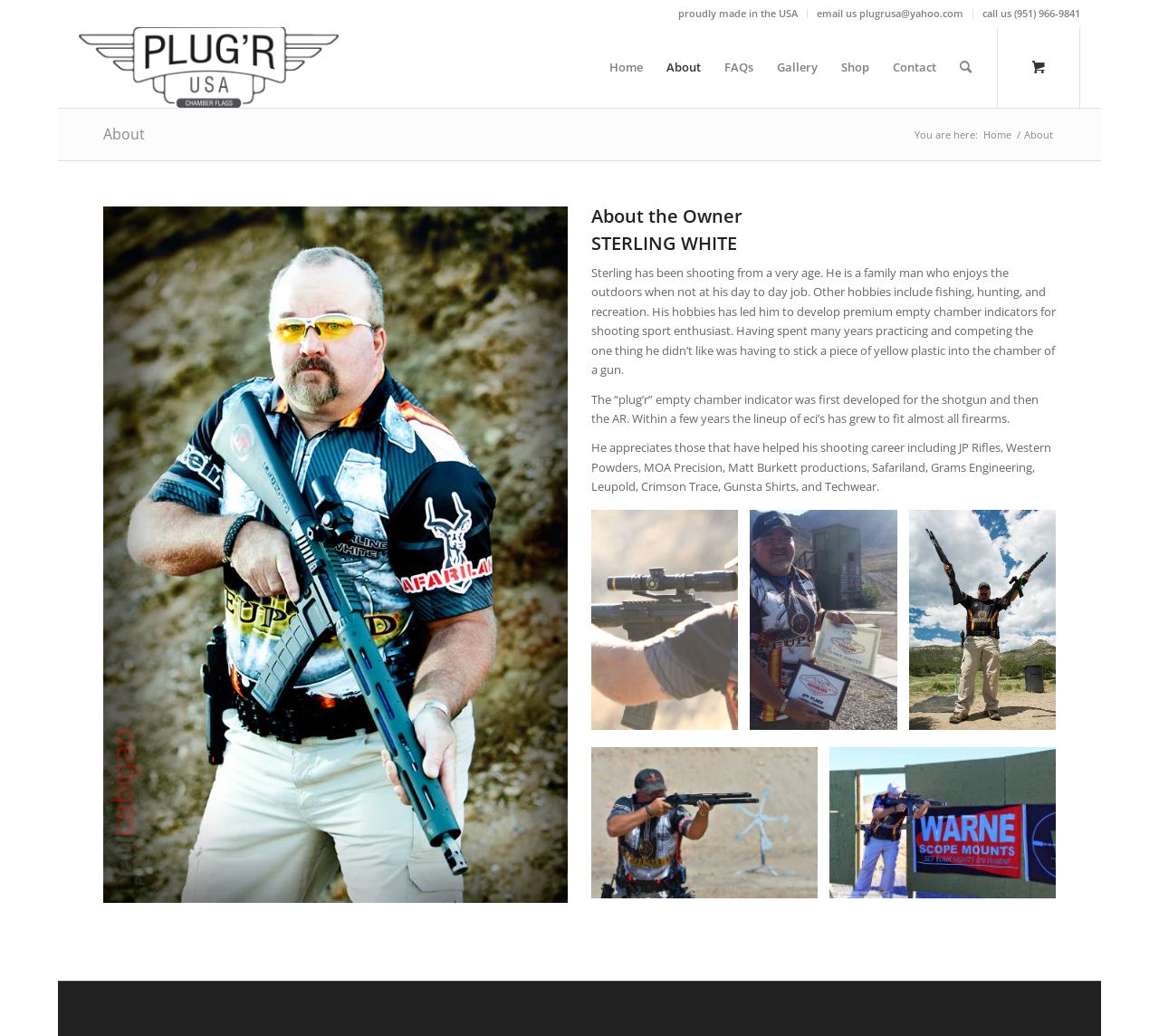Find the UI element described as: "proudly made in the USA" and predict its bounding box coordinates. Ensure the coordinates are four float numbers between 0 and 1, [left, top, right, bottom].

[0.585, 0.0, 0.688, 0.025]